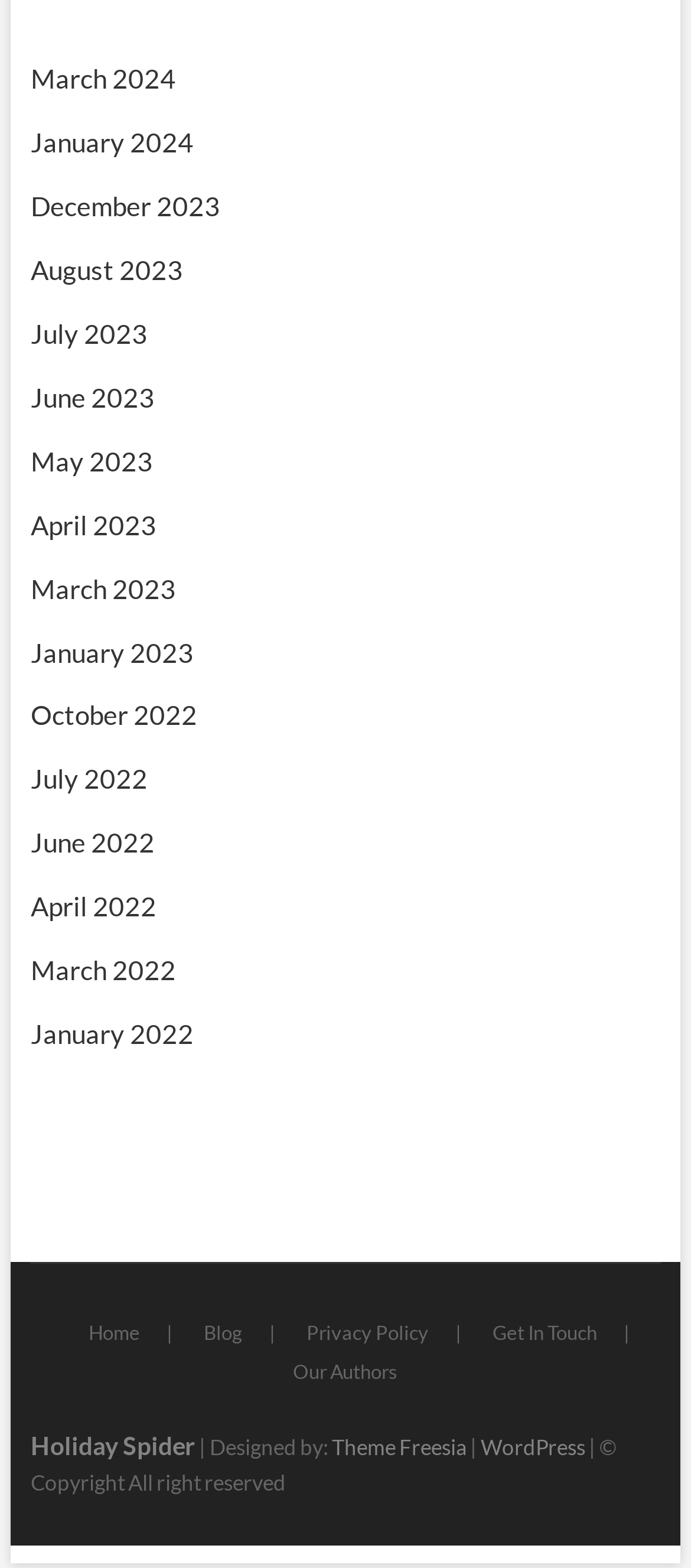Please provide a detailed answer to the question below by examining the image:
How many links are there in the footer menu?

I counted the number of links within the navigation element with the description 'Footer Menu' and found that there are 5 links: 'Home', 'Blog', 'Privacy Policy', 'Get In Touch', and 'Our Authors'.